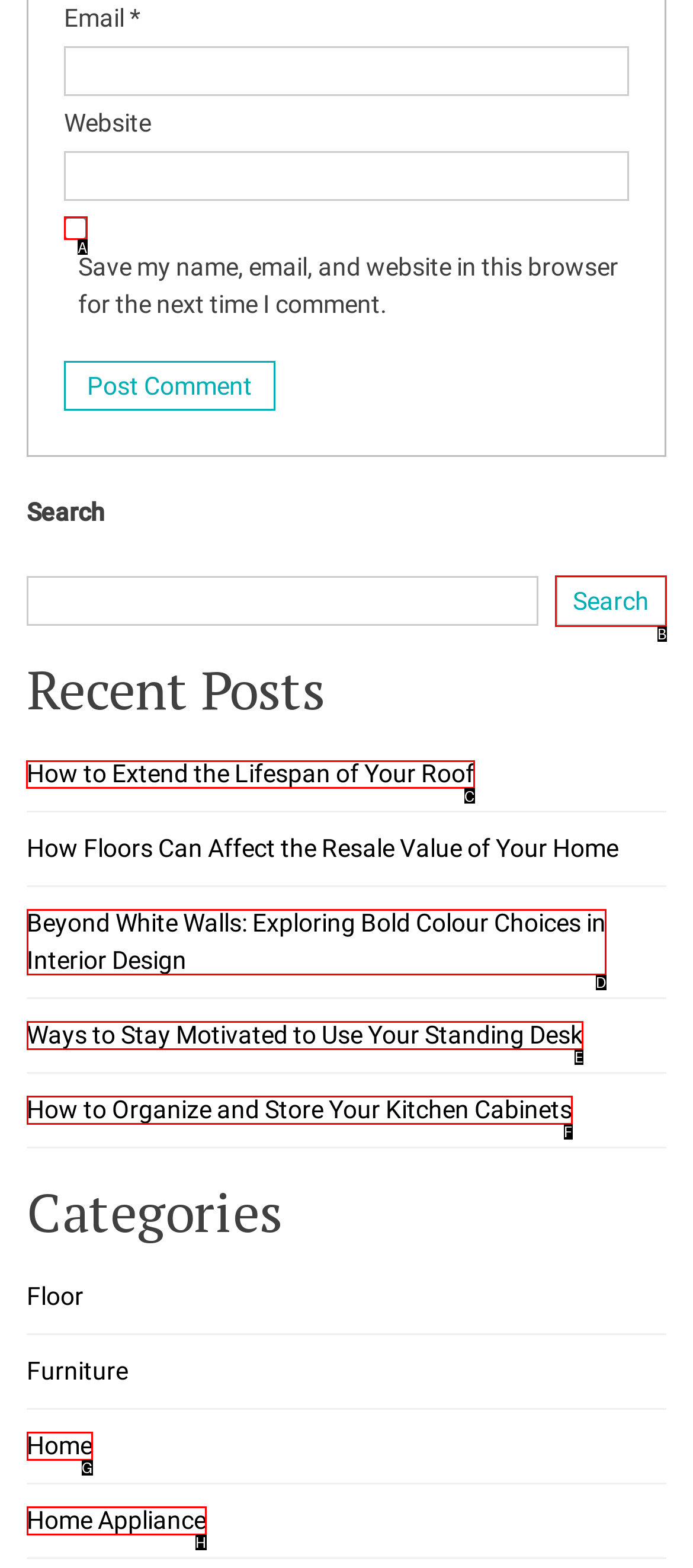Which HTML element should be clicked to fulfill the following task: Read 'How to Extend the Lifespan of Your Roof'?
Reply with the letter of the appropriate option from the choices given.

C